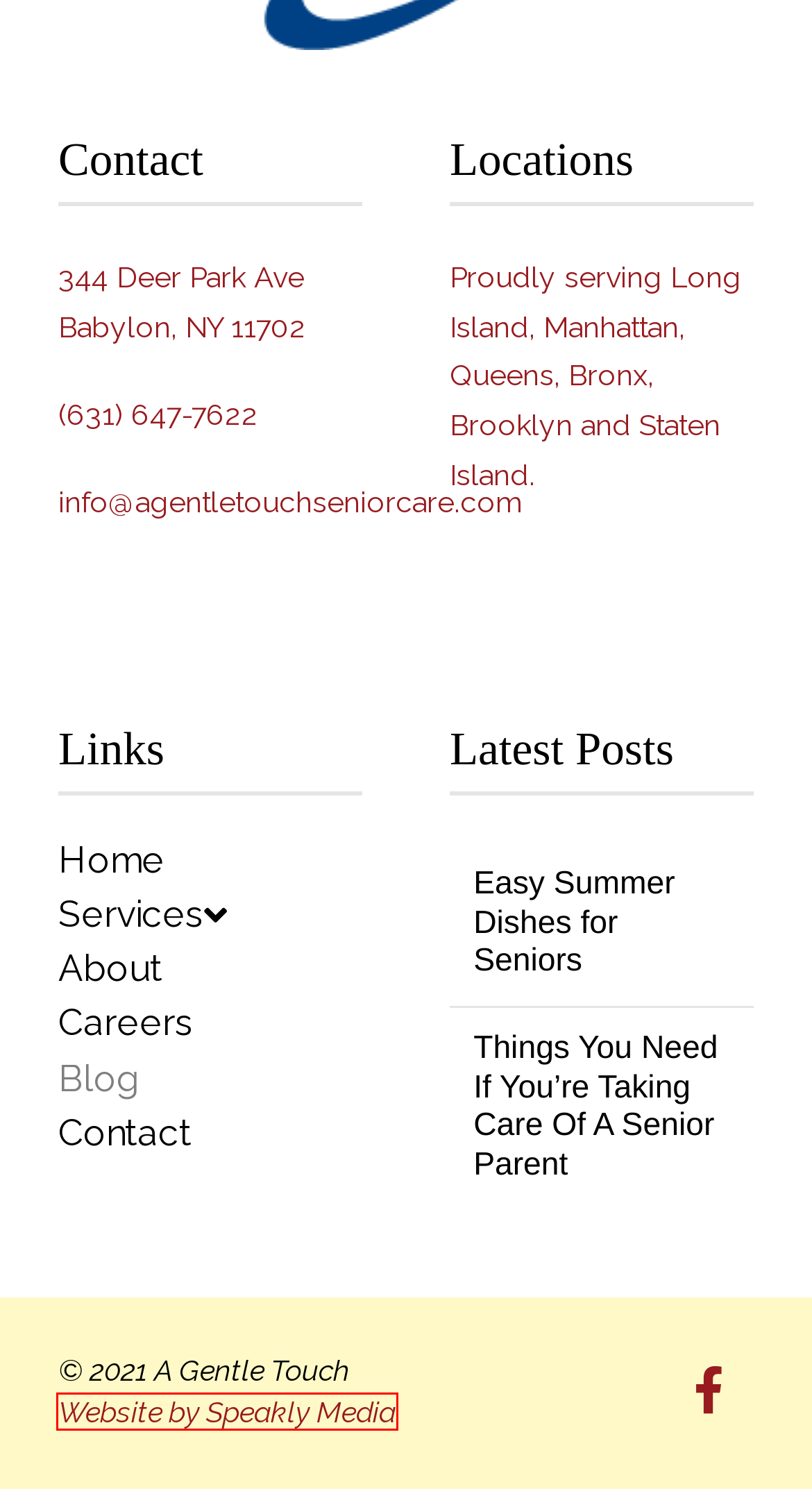You are presented with a screenshot of a webpage containing a red bounding box around an element. Determine which webpage description best describes the new webpage after clicking on the highlighted element. Here are the candidates:
A. Speakly Media - Cross Platform Content Marketing & Social Media
B. Careers - A Gentle Touch Senior Home & Health Center
C. Blog - A Gentle Touch Senior Home & Health Center
D. Home - A Gentle Touch Senior Home & Health Center | NYC Long Island
E. Contact - A Gentle Touch Senior Home & Health Center
F. About - A Gentle Touch Senior Home & Health Center
G. Companion Care at Home: Easy Summer Dishes for Seniors
H. 24-Hour Home Care: Things To Help You Take Care Of A Parent

A